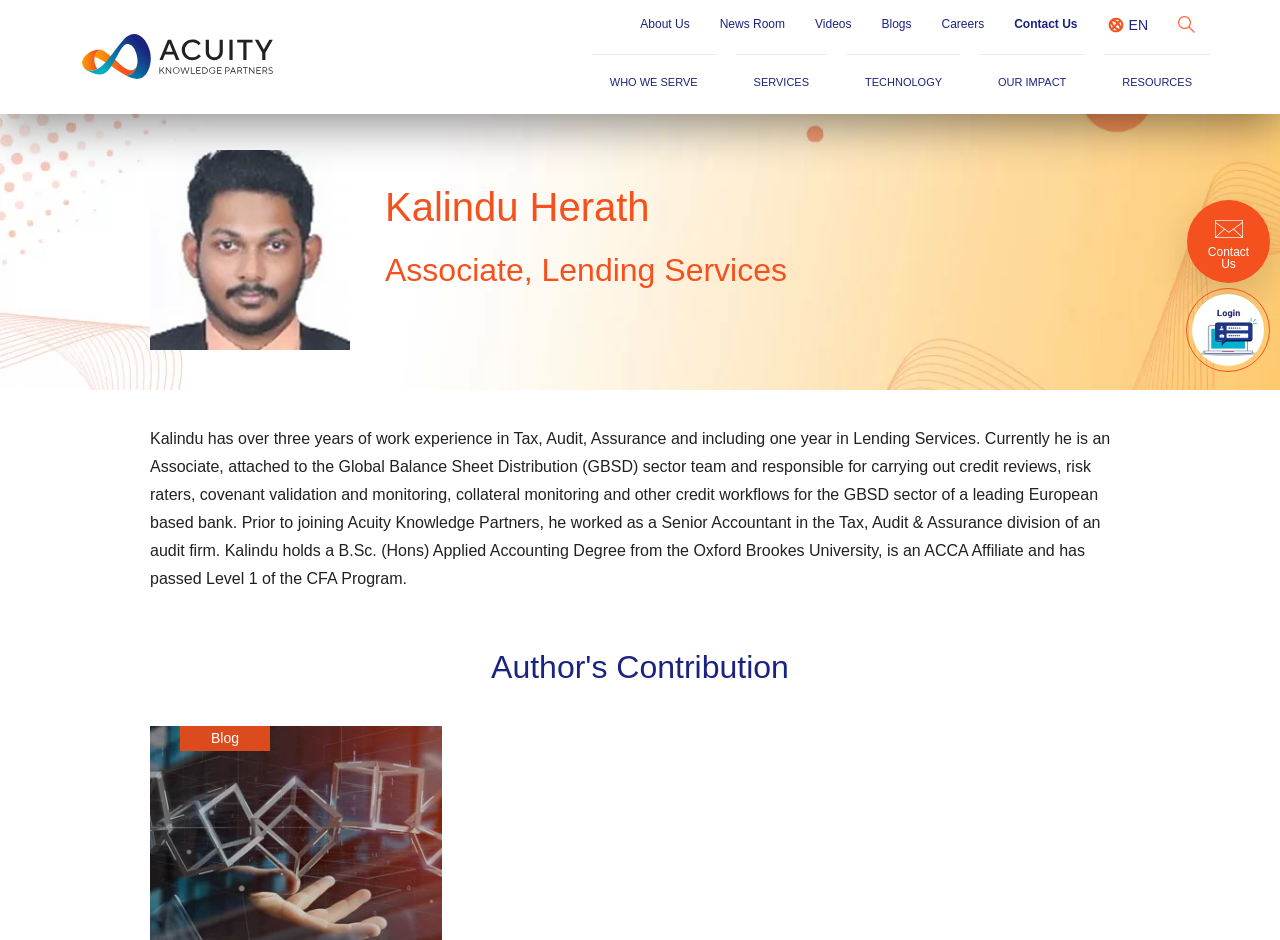Please specify the bounding box coordinates for the clickable region that will help you carry out the instruction: "Click on OUR IMPACT".

[0.765, 0.059, 0.848, 0.121]